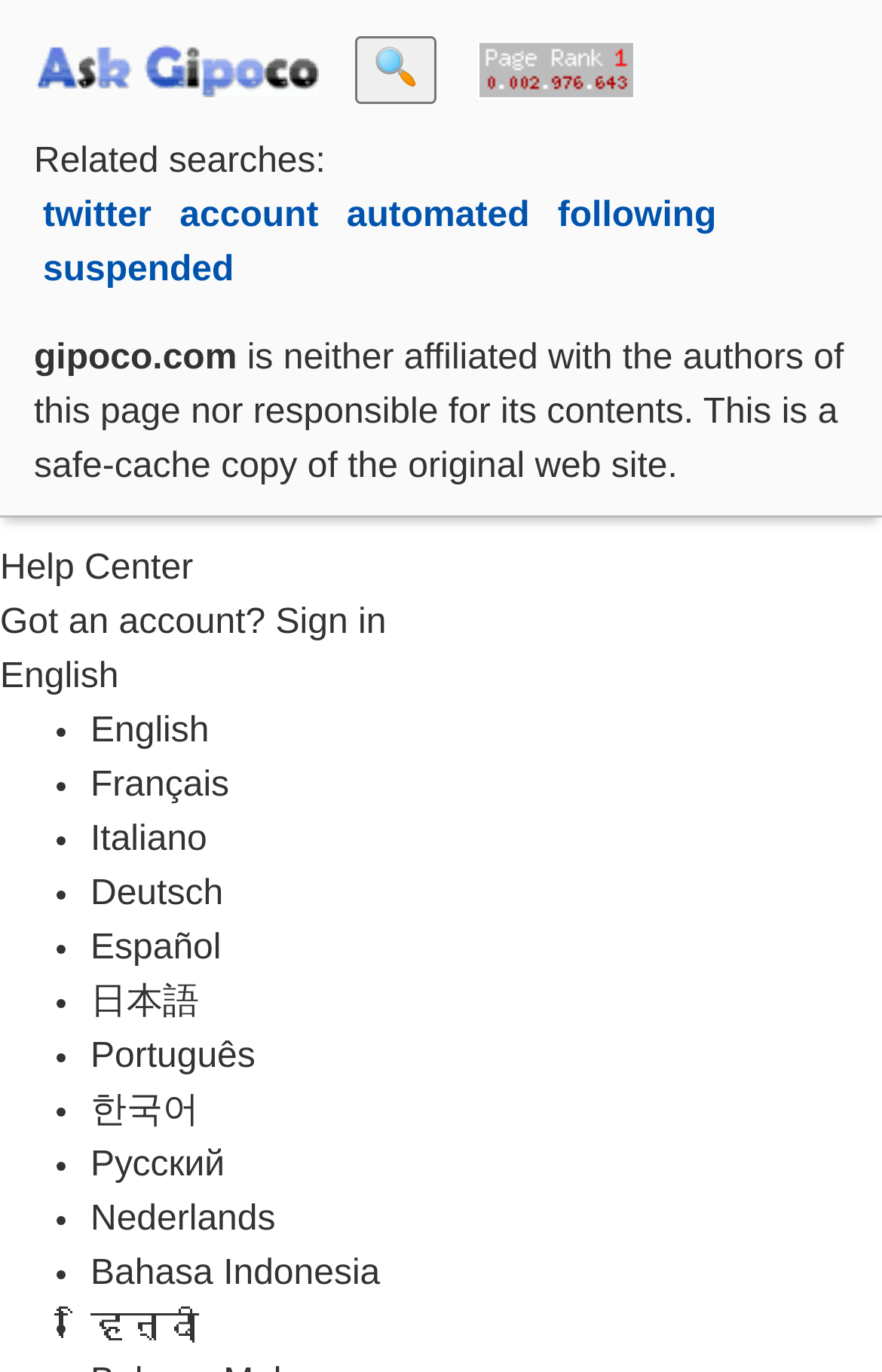Determine the bounding box coordinates for the area that should be clicked to carry out the following instruction: "Select English language".

[0.103, 0.514, 1.0, 0.554]